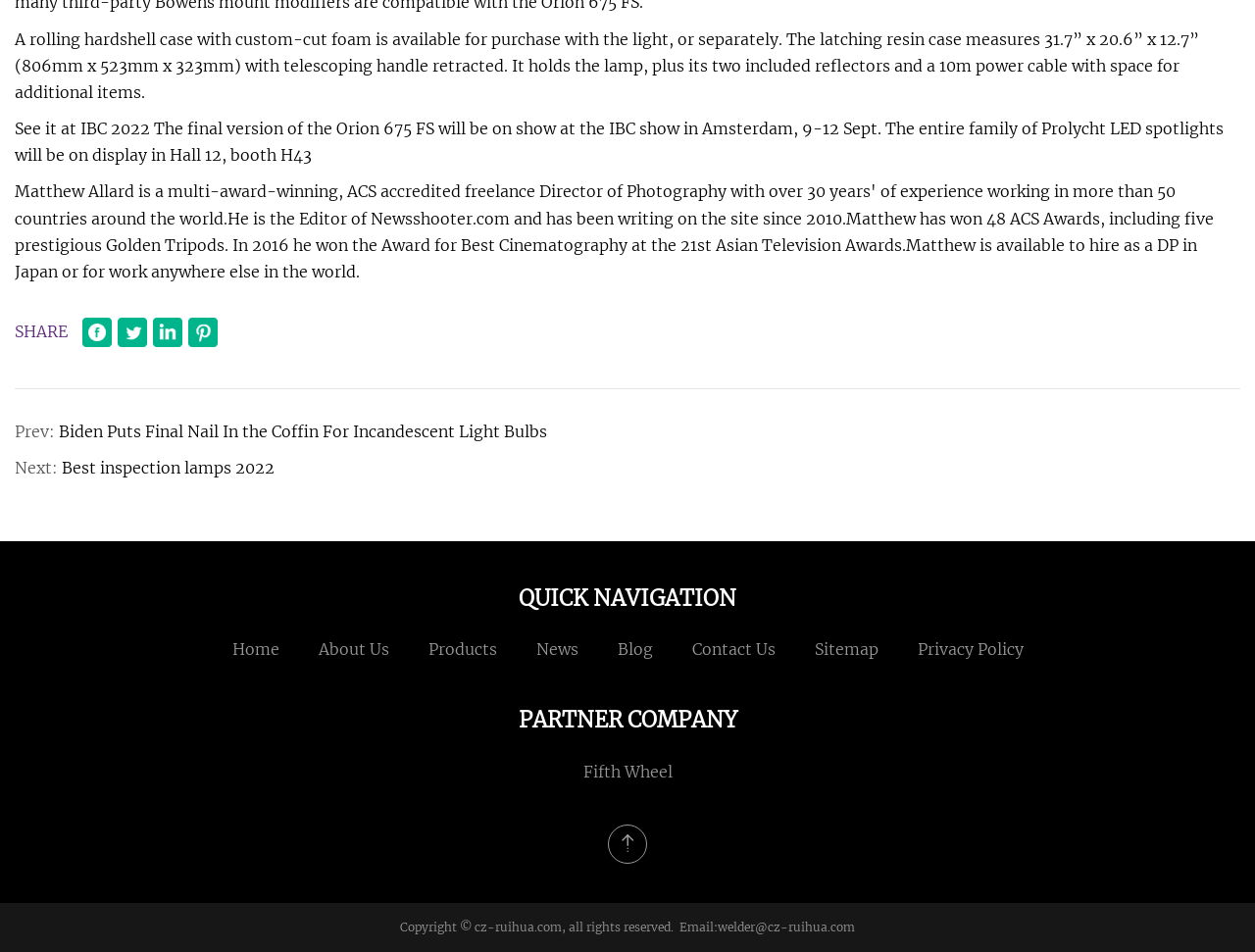Can you find the bounding box coordinates for the element to click on to achieve the instruction: "Go to the home page"?

[0.185, 0.671, 0.222, 0.692]